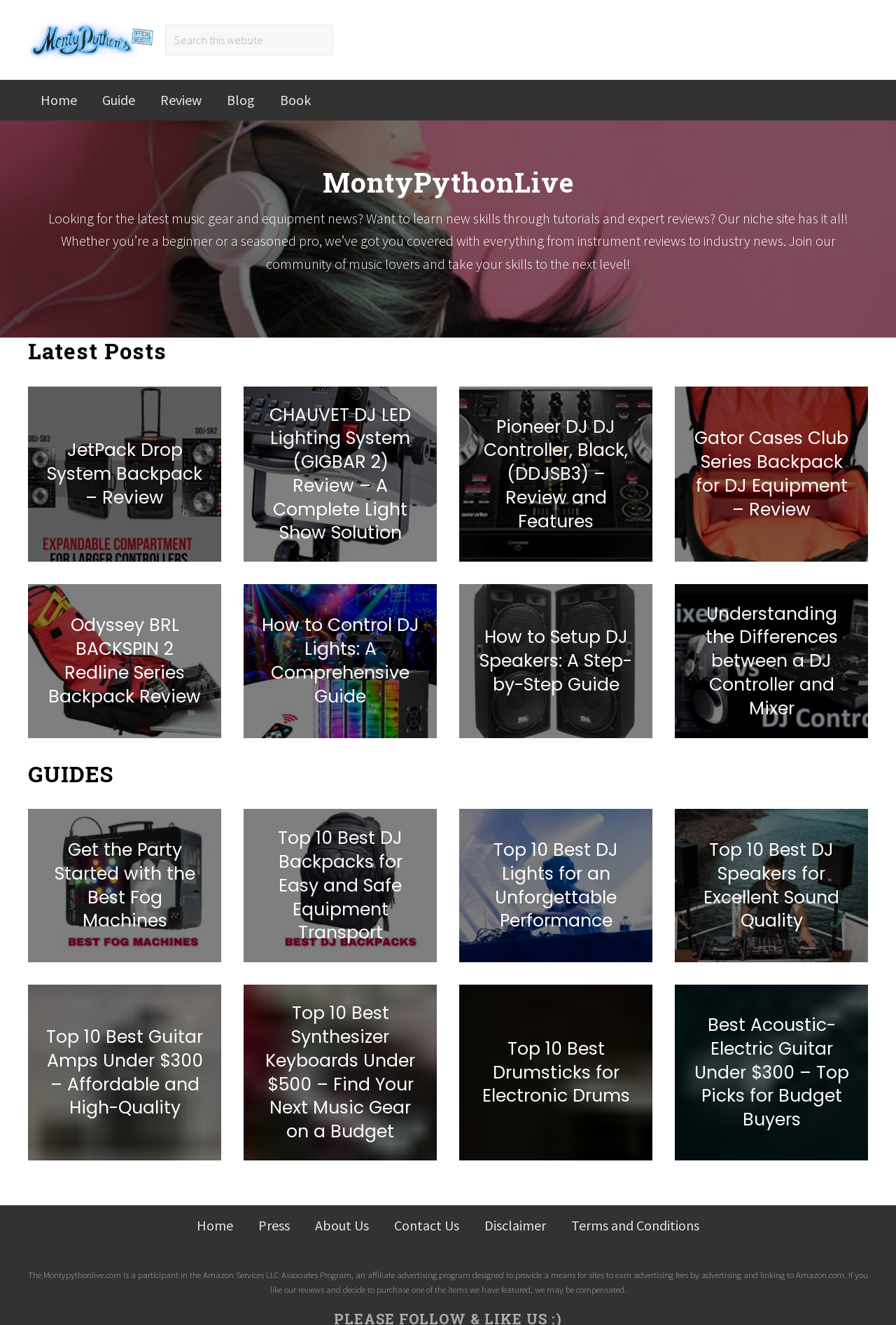What is the topic of the latest post?
Using the image, give a concise answer in the form of a single word or short phrase.

JetPack Drop System Backpack